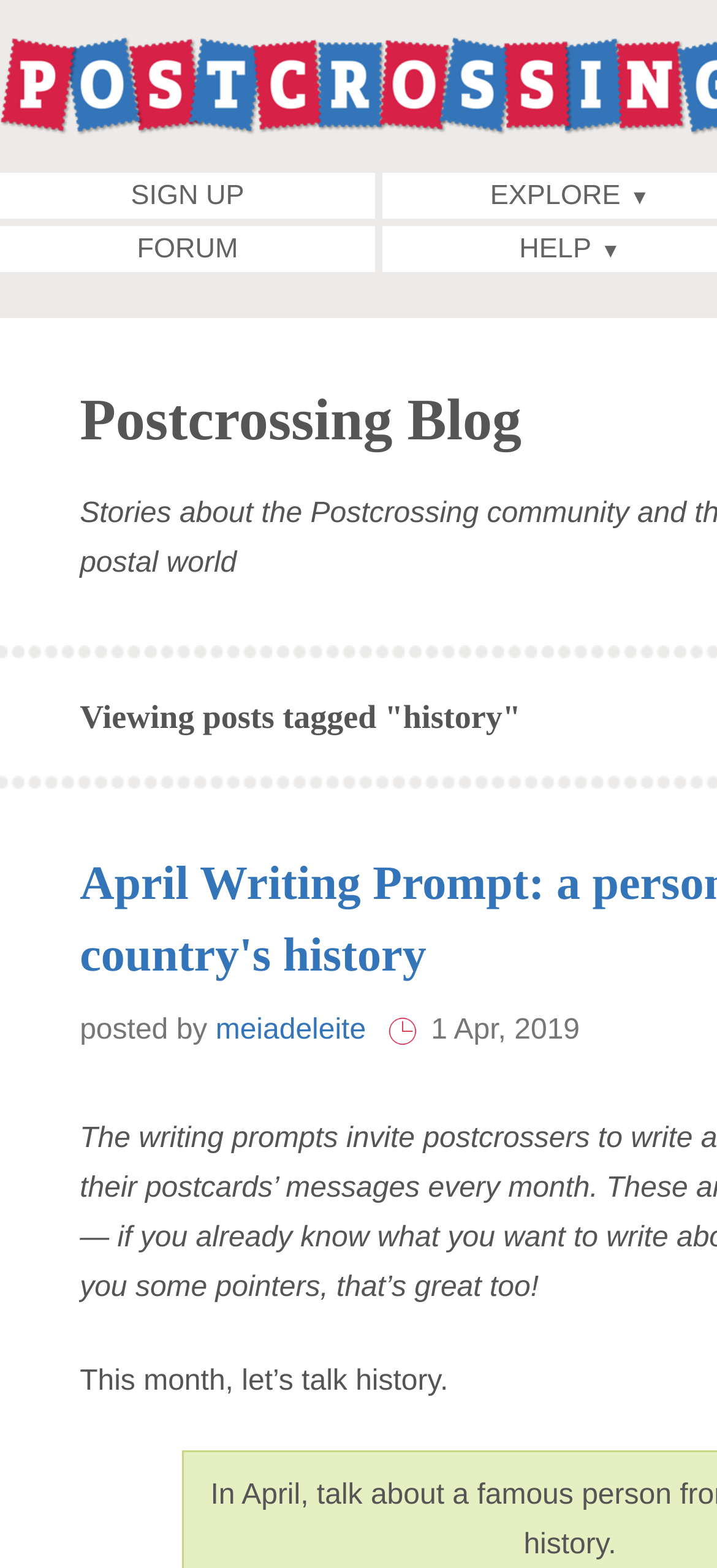Provide the bounding box coordinates of the HTML element described by the text: "Toggle Menu".

None